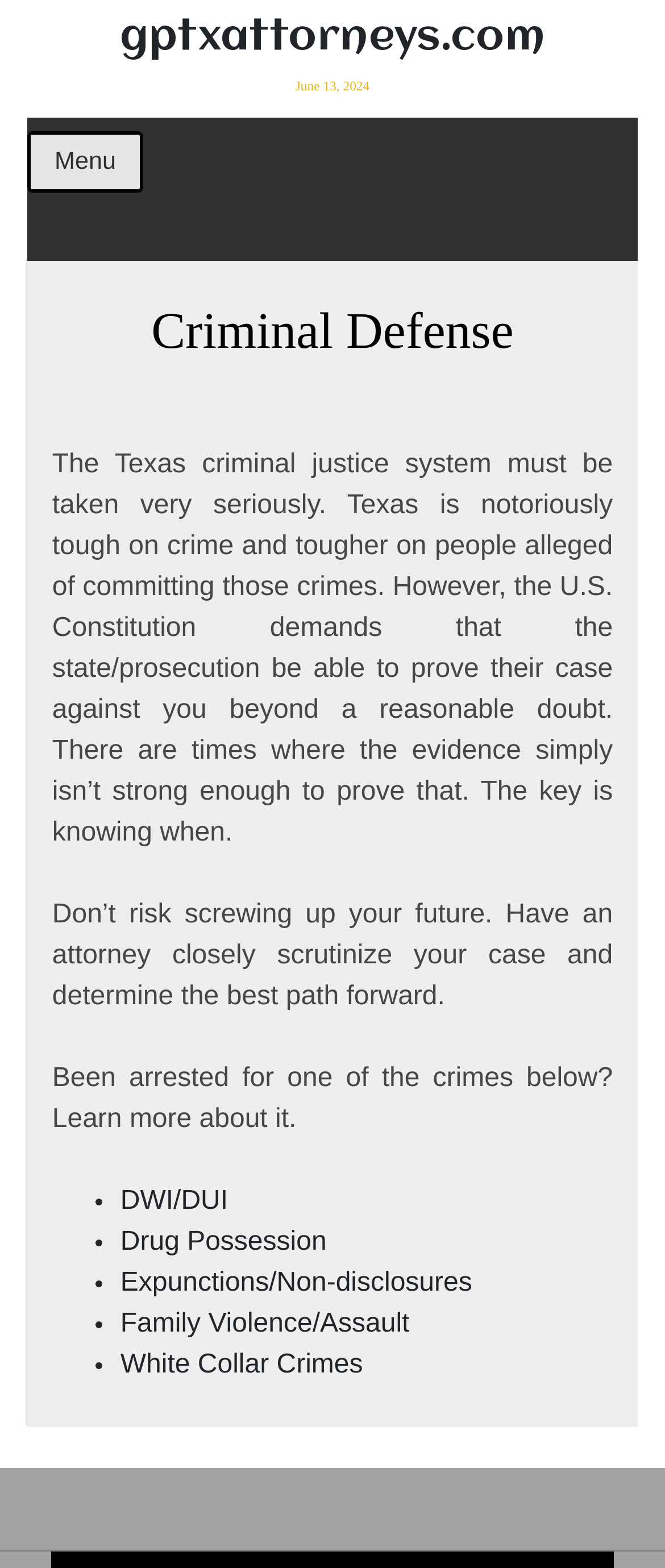What is the standard of proof required in the U.S. Constitution?
Answer the question in a detailed and comprehensive manner.

I found the text on the webpage that mentions the U.S. Constitution demands that the state/prosecution be able to prove their case against an individual beyond a reasonable doubt, indicating the high standard of proof required in criminal cases.